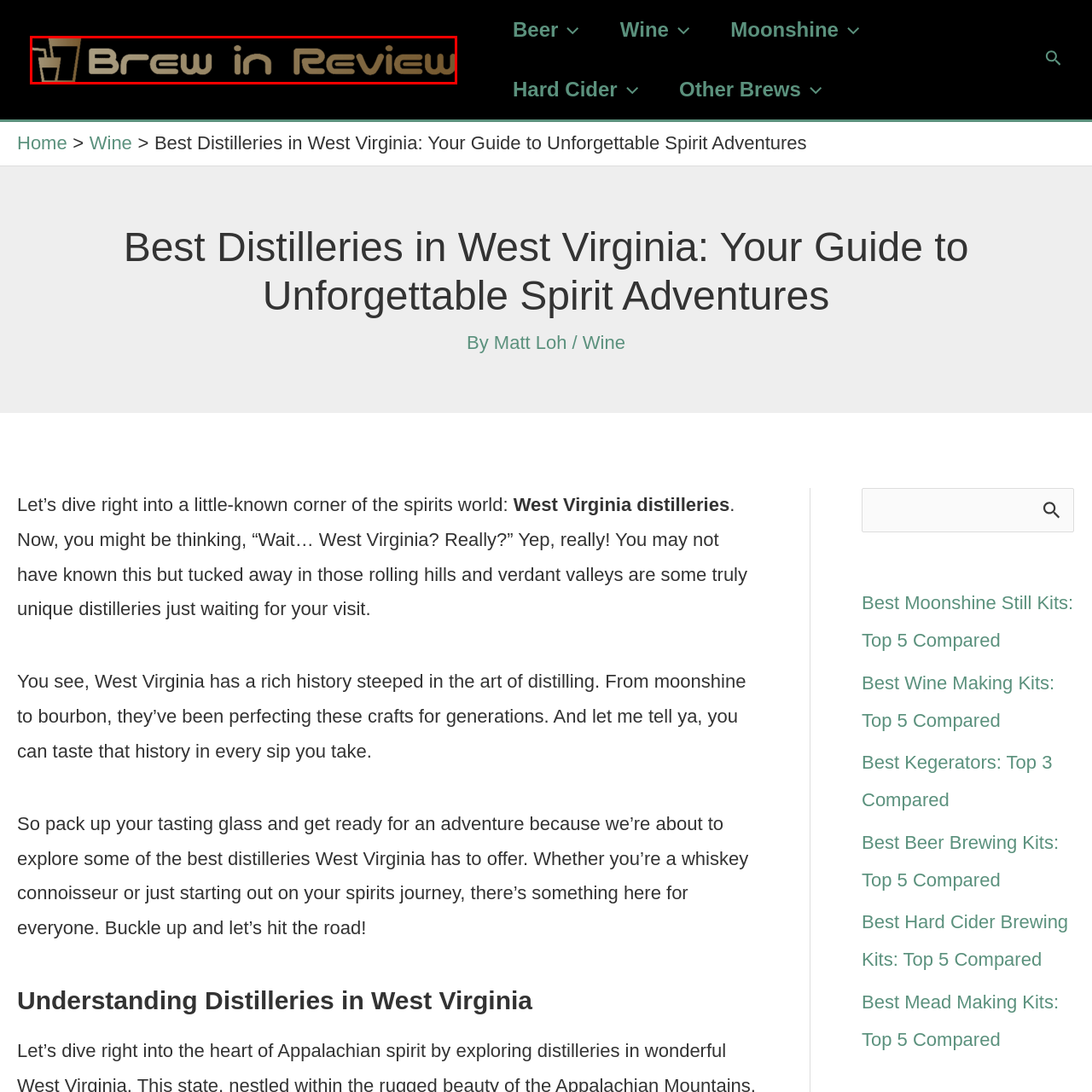Detail the features and components of the image inside the red outline.

The image features the logo of "Brew in Review," presented in a stylish, modern font that embodies the essence of craft brewing and distilling culture. The logo includes a graphic representation of a drink container, signifying a focus on beverages such as beer, wine, and spirits. Its sleek design and earthy color palette evoke a sense of warmth and friendliness, inviting enthusiasts and newcomers alike to explore the world of brewing and distilling. This logo sets the tone for the accompanying content, which delves into the delightful adventures awaiting visitors to West Virginia's best distilleries.